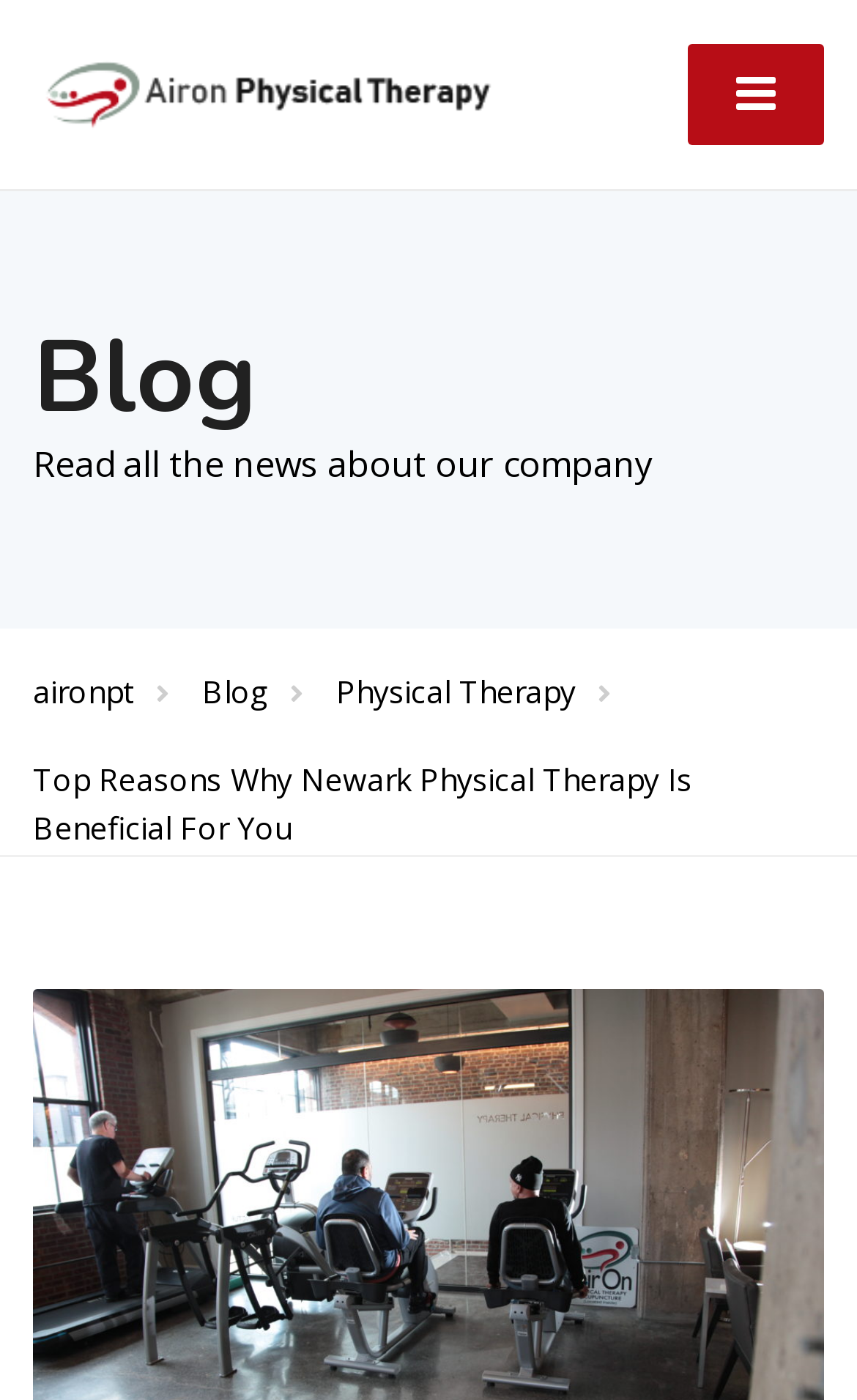Is the navigation menu expanded?
Can you provide an in-depth and detailed response to the question?

The navigation menu is not expanded, as indicated by the button with the text '' and the attribute 'expanded: False'.